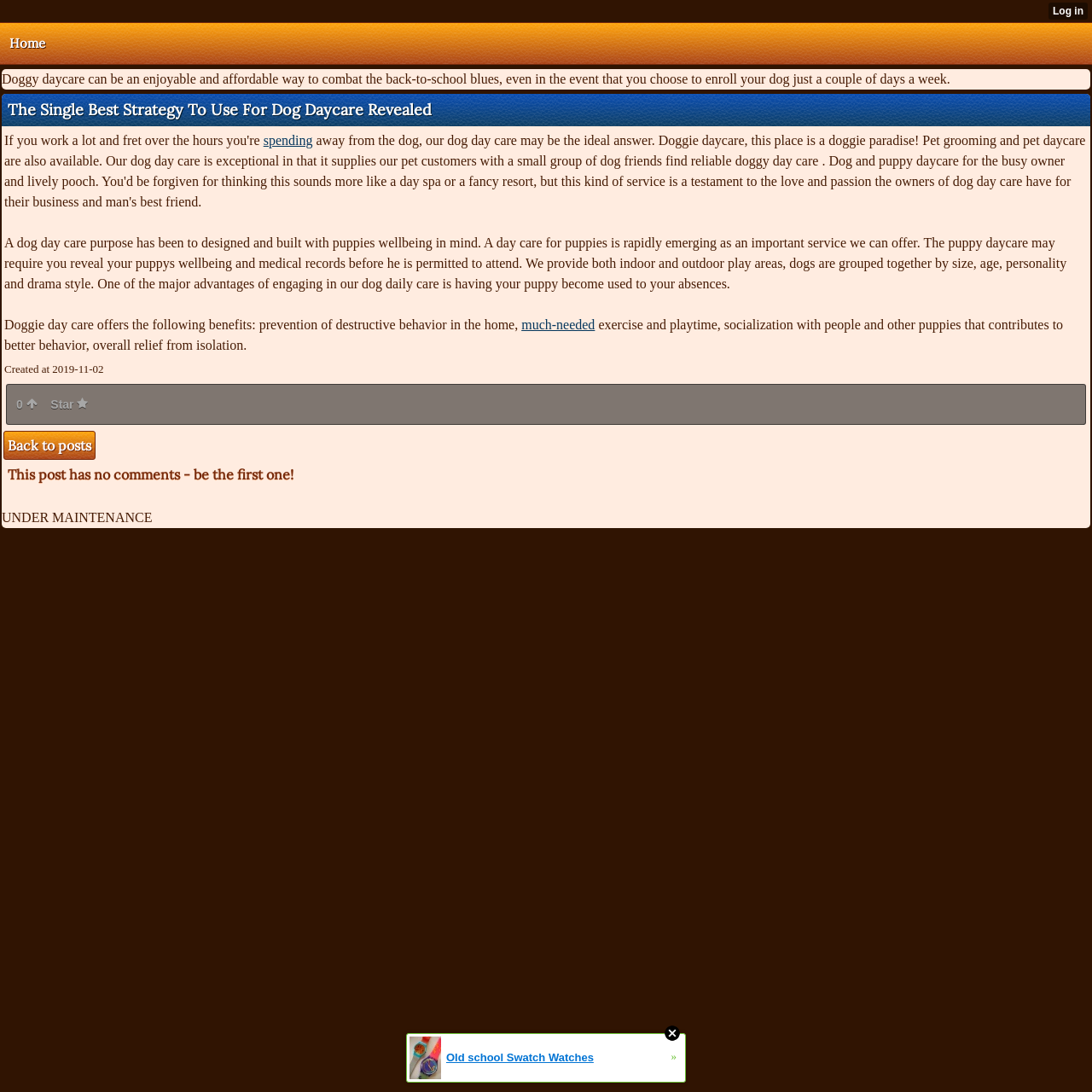Look at the image and write a detailed answer to the question: 
How are dogs grouped in the day care?

According to the webpage, dogs are grouped together by size, age, personality and drama style in the day care, which suggests that the day care takes into account the individual characteristics of each dog when creating playgroups.